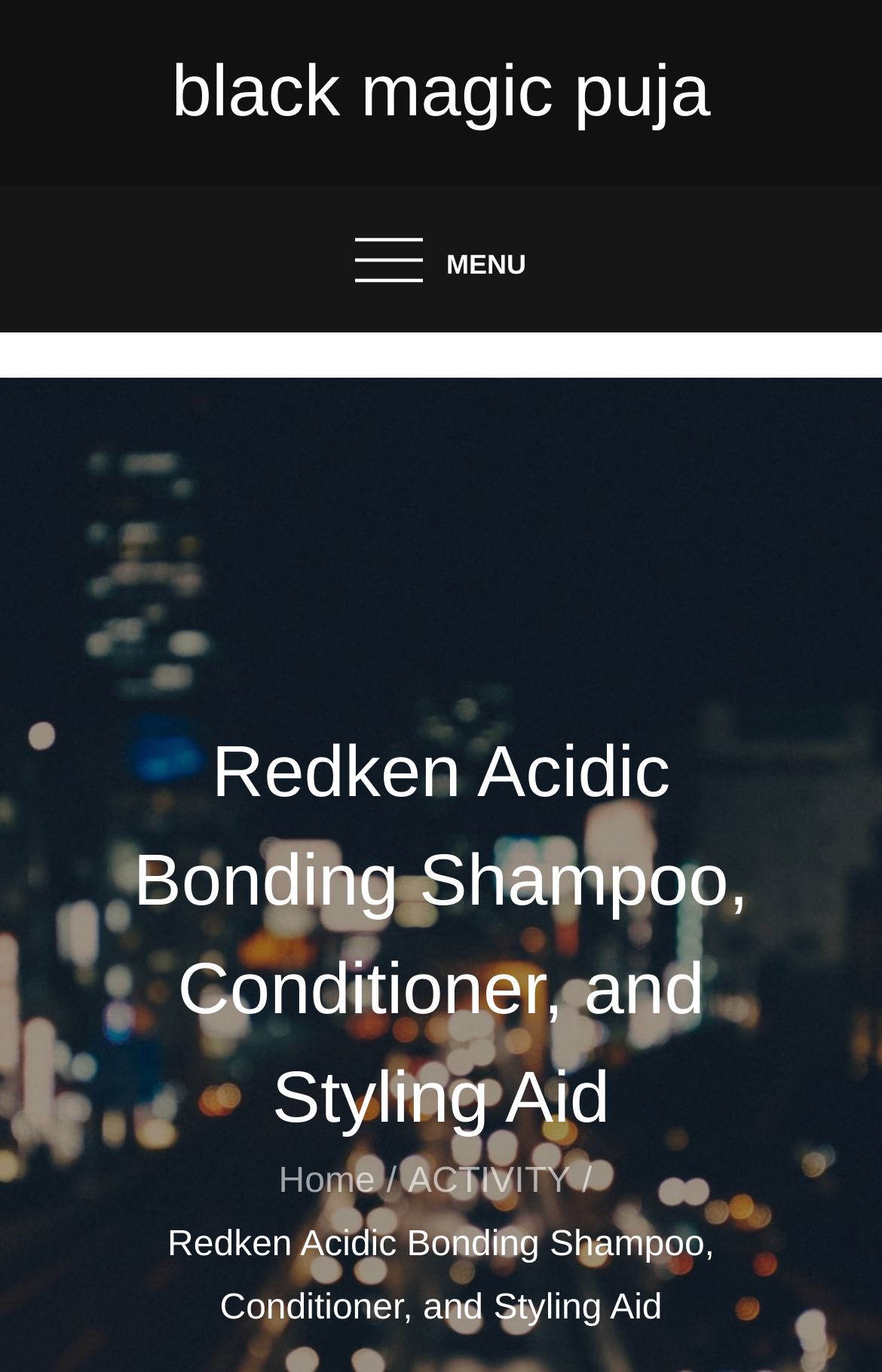What is the name of the product?
Please provide a comprehensive answer to the question based on the webpage screenshot.

I determined the answer by looking at the heading element 'Redken Acidic Bonding Shampoo, Conditioner, and Styling Aid' which suggests that the product name is Redken Acidic Bonding.